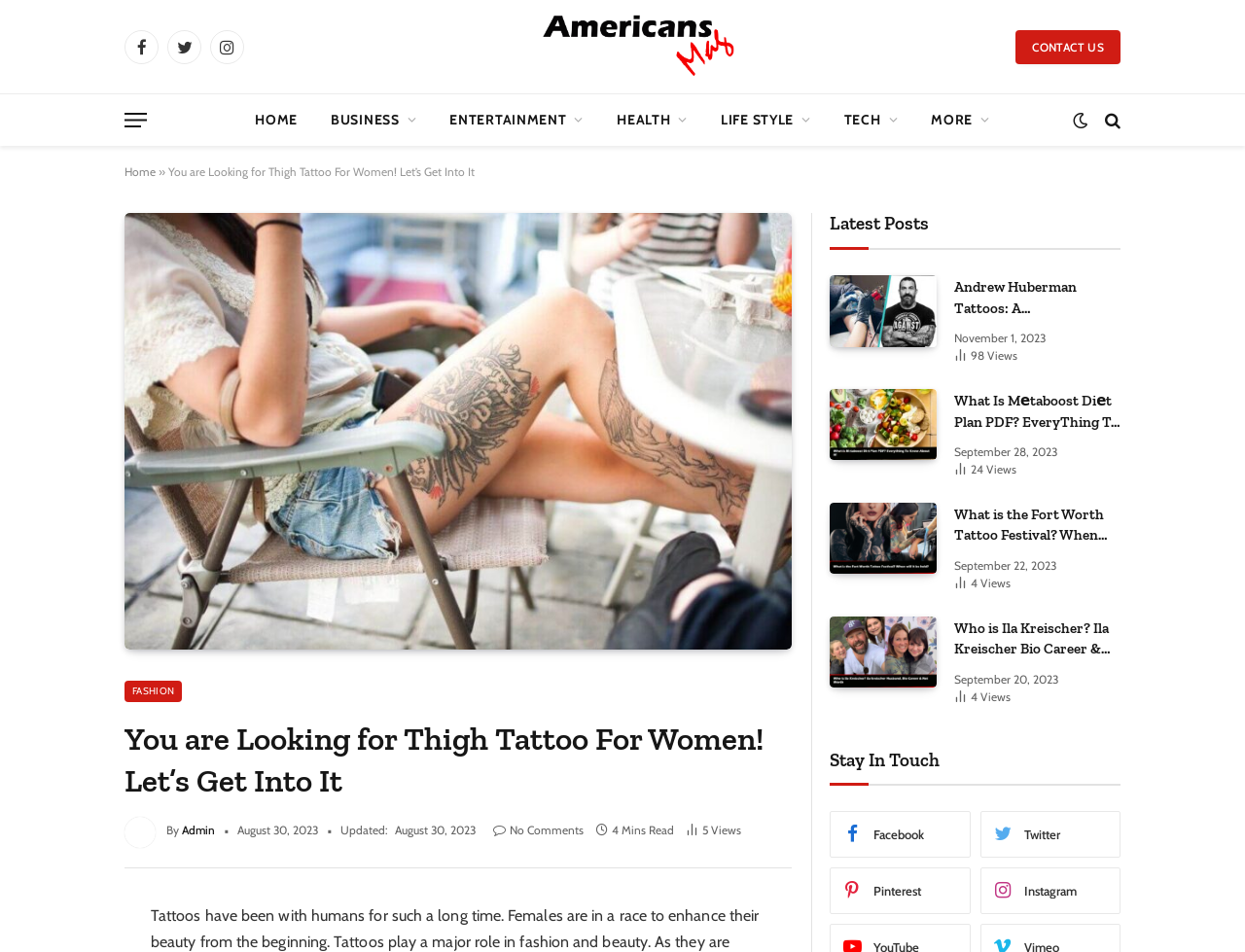Identify the bounding box coordinates for the UI element described as follows: "Facebook". Ensure the coordinates are four float numbers between 0 and 1, formatted as [left, top, right, bottom].

[0.666, 0.852, 0.779, 0.901]